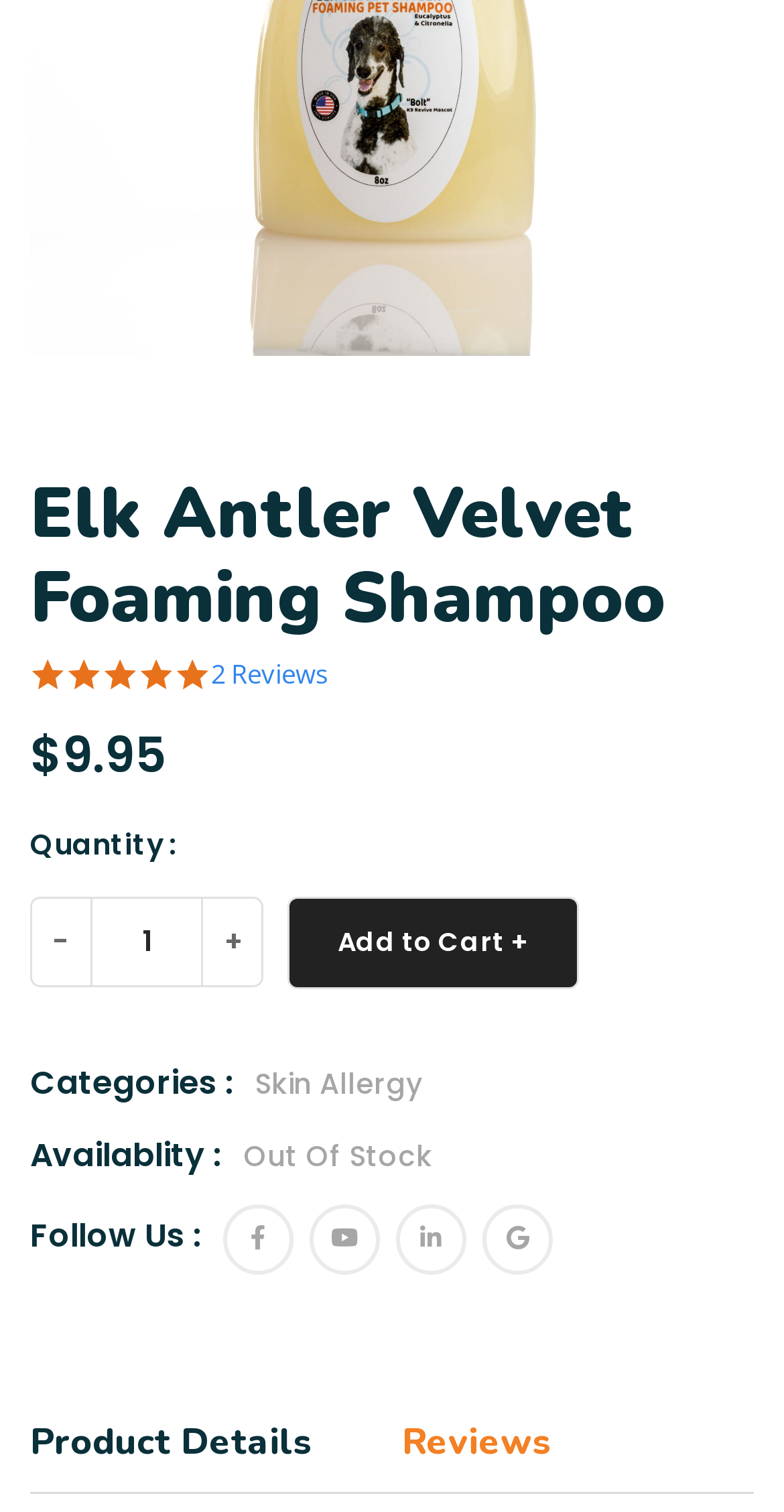Determine the bounding box coordinates for the clickable element to execute this instruction: "Increase the quantity". Provide the coordinates as four float numbers between 0 and 1, i.e., [left, top, right, bottom].

[0.286, 0.609, 0.309, 0.636]